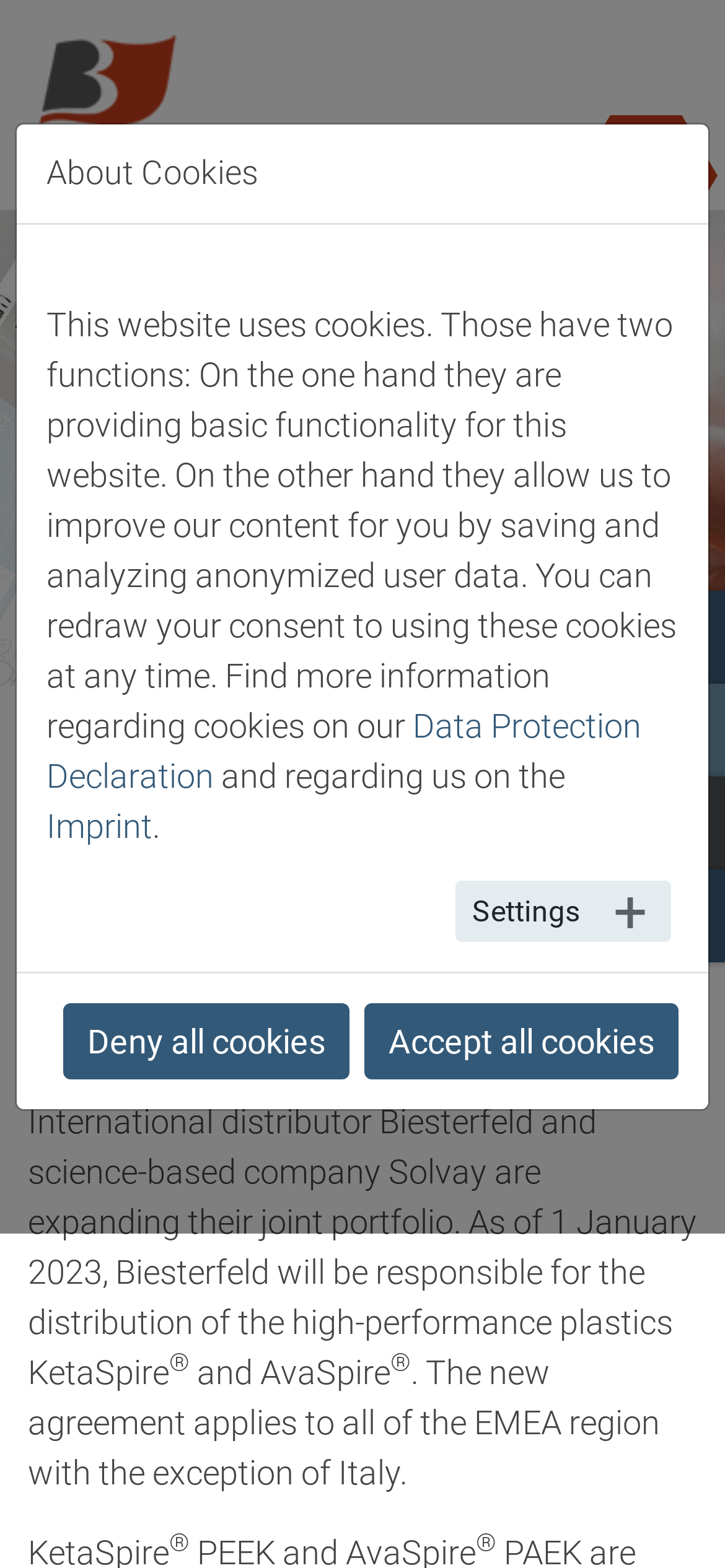What is the name of the company distributing KetaSpire and AvaSpire products?
Using the image as a reference, deliver a detailed and thorough answer to the question.

The answer can be found in the link element with the text 'Biesterfeld AG' which appears multiple times on the webpage, indicating that Biesterfeld AG is the company distributing KetaSpire and AvaSpire products.